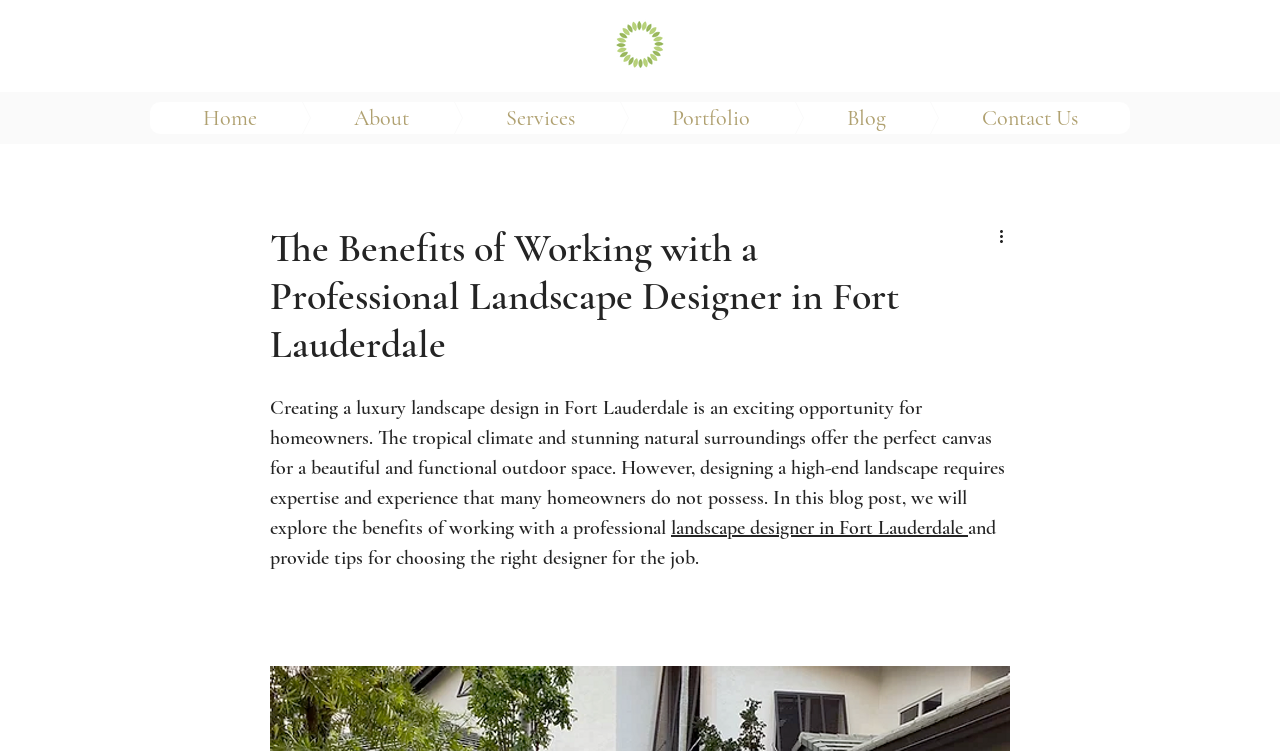Describe all significant elements and features of the webpage.

The webpage is about the benefits of working with a professional landscape designer in Fort Lauderdale. At the top, there is a logo of "Sugar Green Gardens" which is an image with a link. Below the logo, there is a navigation menu with 6 links: "Home", "About", "Services", "Portfolio", "Blog", and "Contact Us". The "Services" link has a dropdown menu indicated by an icon.

The main content of the webpage is a blog post with a heading "The Benefits of Working with a Professional Landscape Designer in Fort Lauderdale". The blog post starts with a paragraph of text that describes the benefits of creating a luxury landscape design in Fort Lauderdale, highlighting the tropical climate and natural surroundings. The text also mentions that designing a high-end landscape requires expertise and experience that many homeowners do not possess.

In the middle of the blog post, there is a link to "landscape designer in Fort Lauderdale". The blog post continues with more text, providing tips for choosing the right designer for the job.